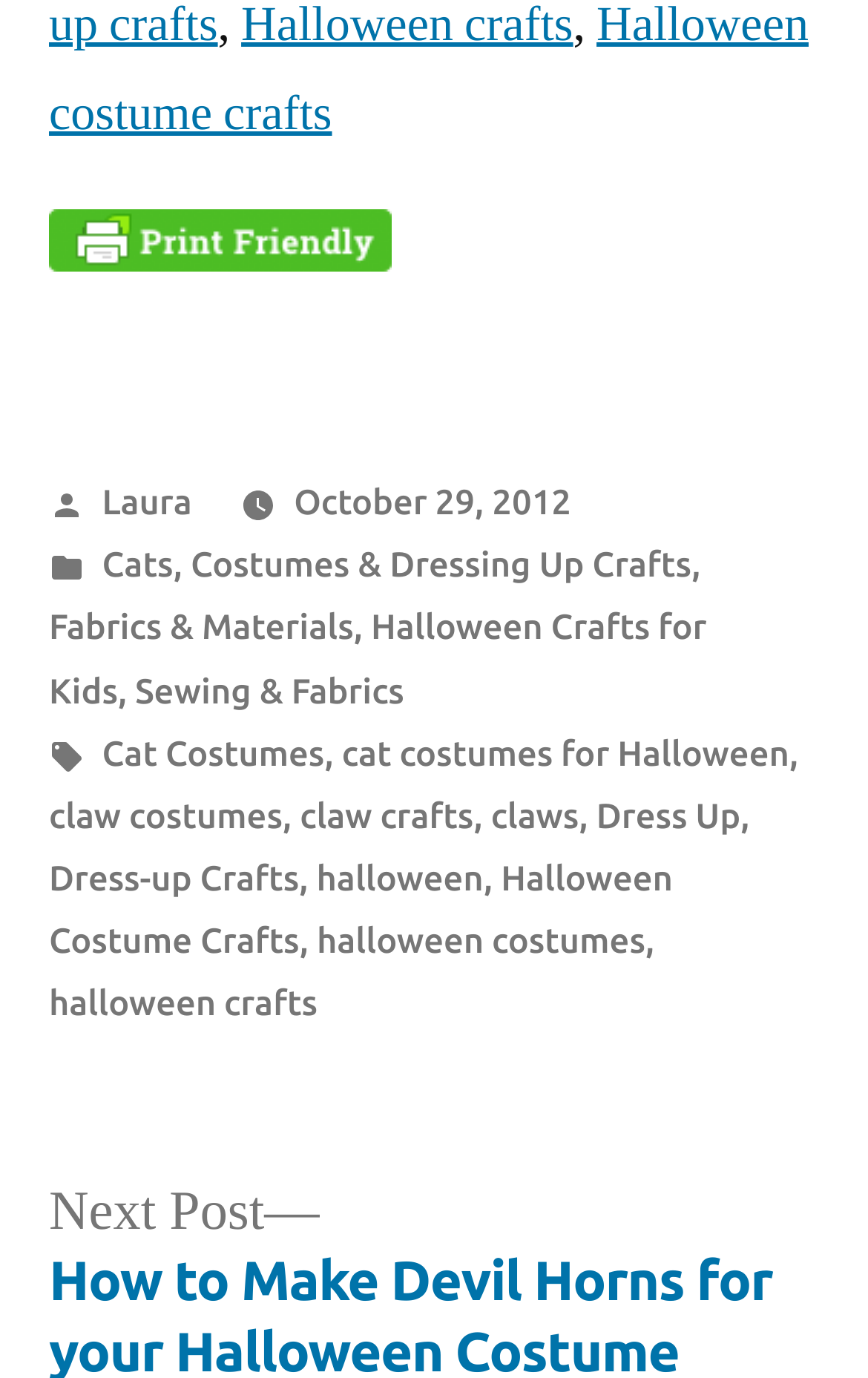Pinpoint the bounding box coordinates of the clickable area necessary to execute the following instruction: "Read more about 'Halloween Crafts for Kids'". The coordinates should be given as four float numbers between 0 and 1, namely [left, top, right, bottom].

[0.056, 0.44, 0.814, 0.515]